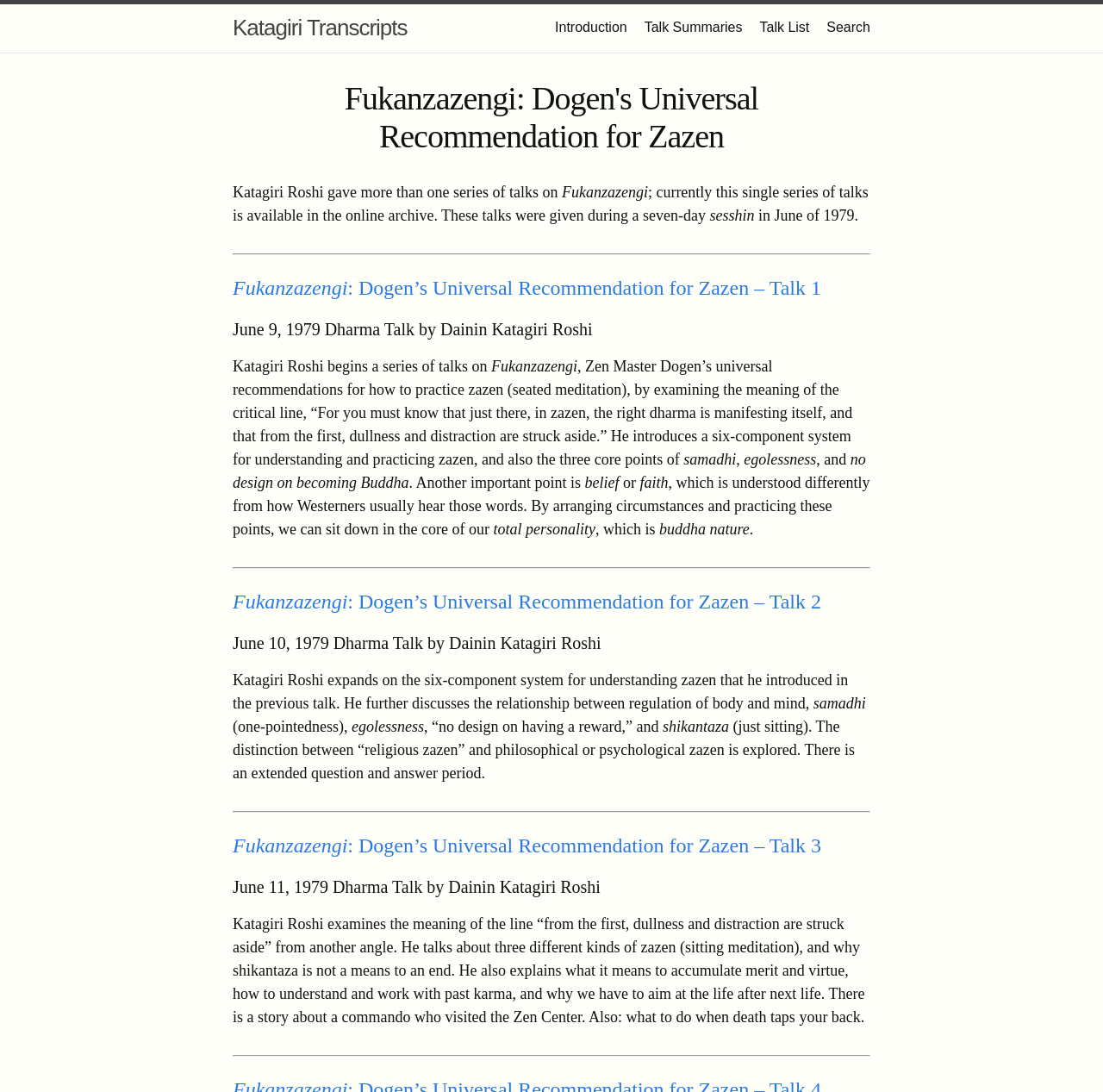Identify the bounding box coordinates of the clickable region to carry out the given instruction: "Read the first Dharma talk by Dainin Katagiri Roshi".

[0.211, 0.253, 0.745, 0.274]